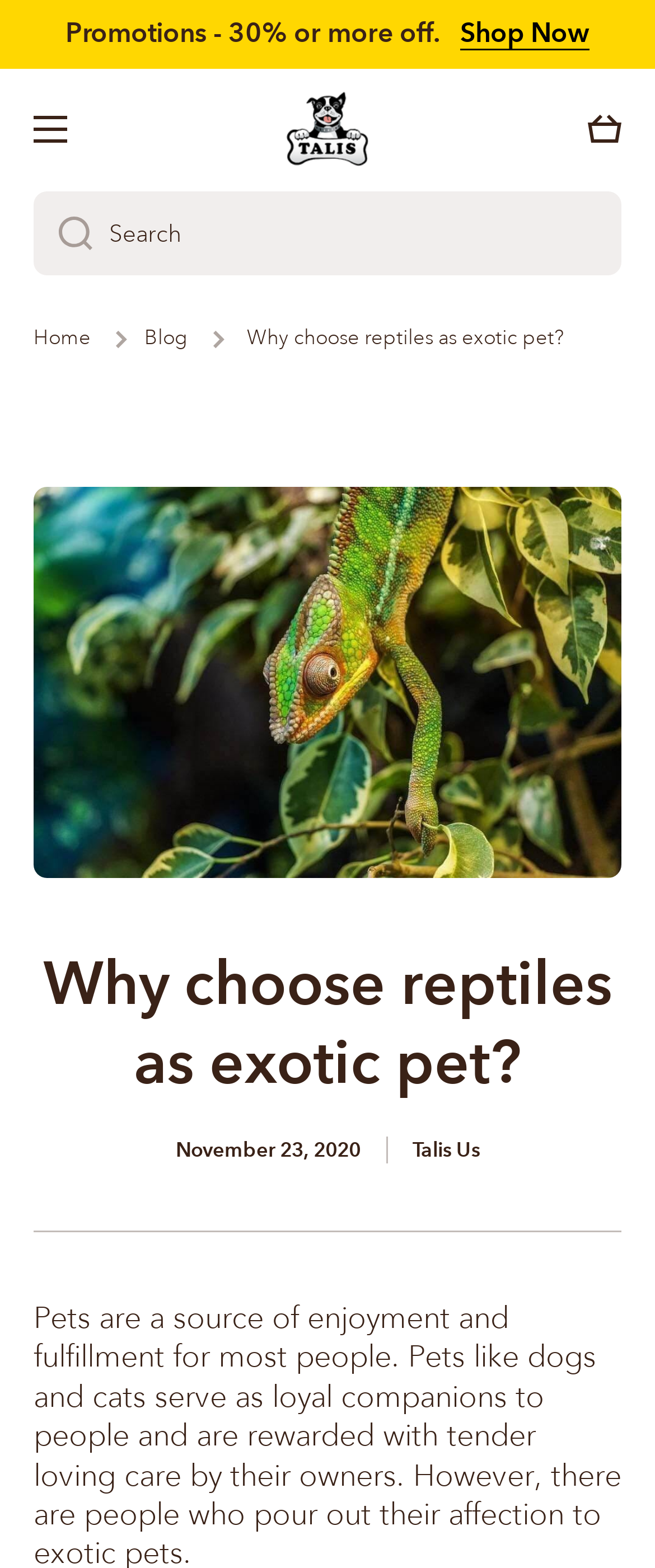Using the webpage screenshot, locate the HTML element that fits the following description and provide its bounding box: "aria-label="Logo"".

[0.436, 0.058, 0.564, 0.106]